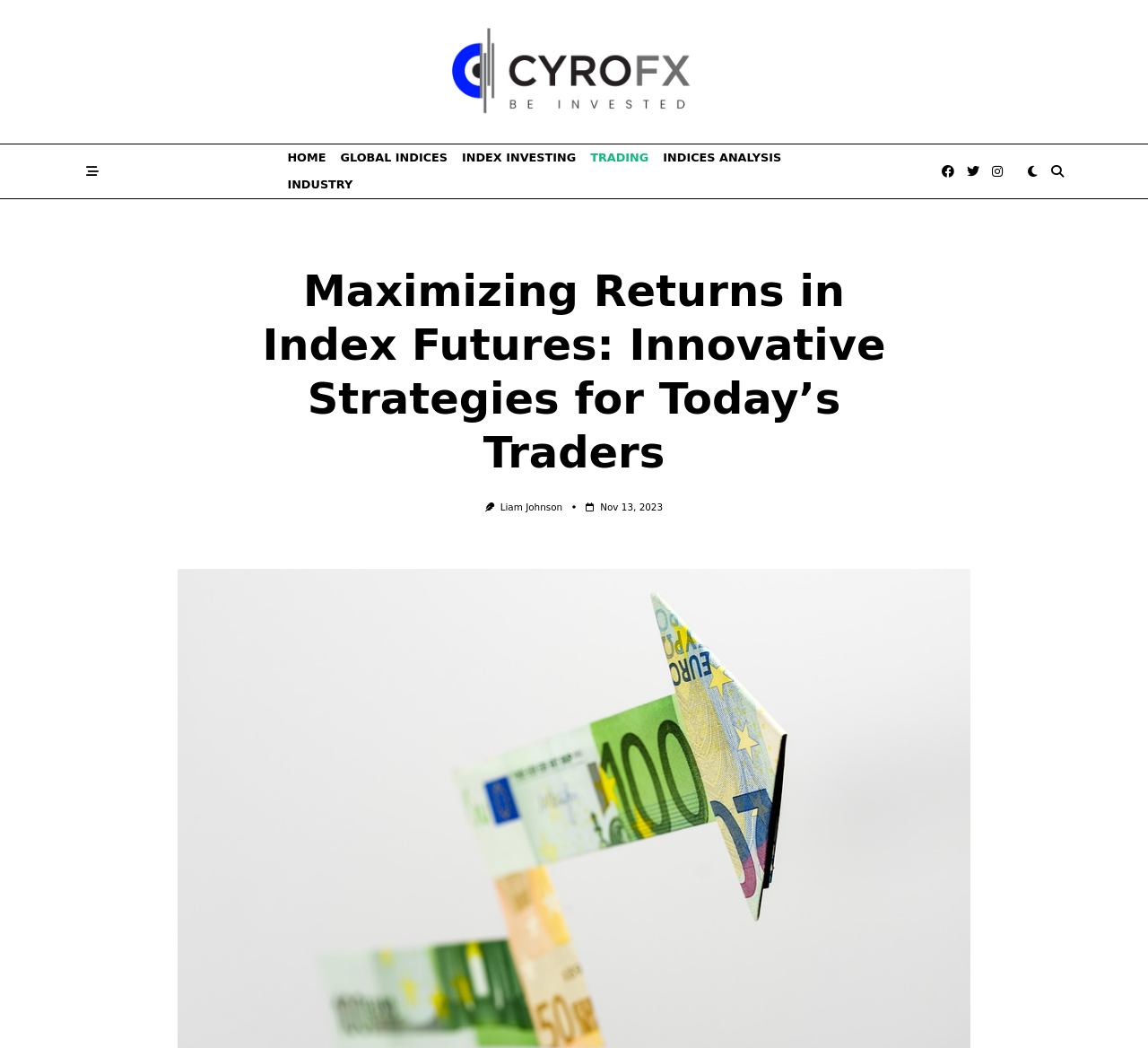Determine the bounding box coordinates of the section to be clicked to follow the instruction: "visit INDUSTRY page". The coordinates should be given as four float numbers between 0 and 1, formatted as [left, top, right, bottom].

[0.244, 0.164, 0.313, 0.189]